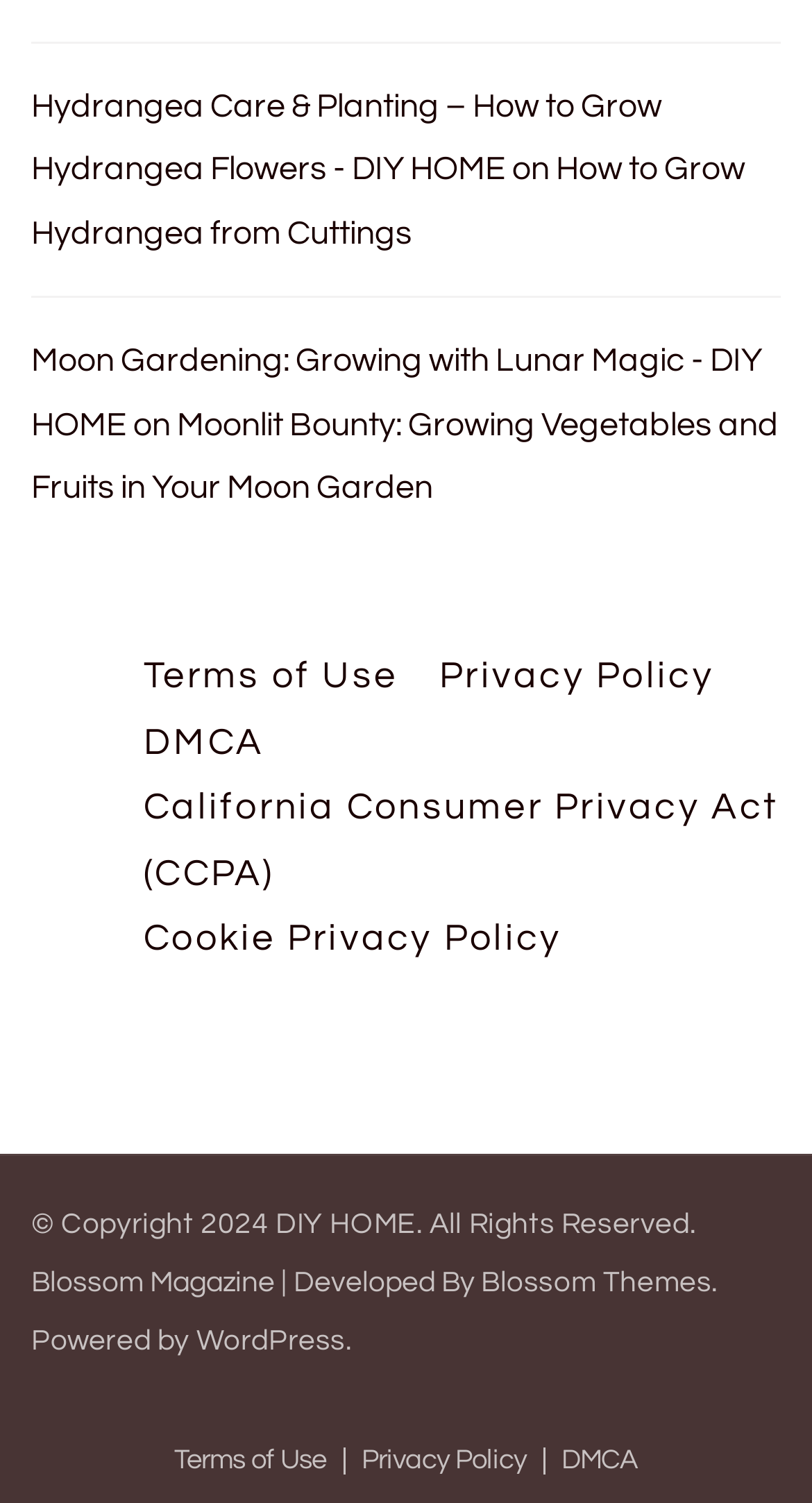What platform is the website powered by?
We need a detailed and meticulous answer to the question.

I found the powered by information at the bottom of the page, which states 'Powered by WordPress'.